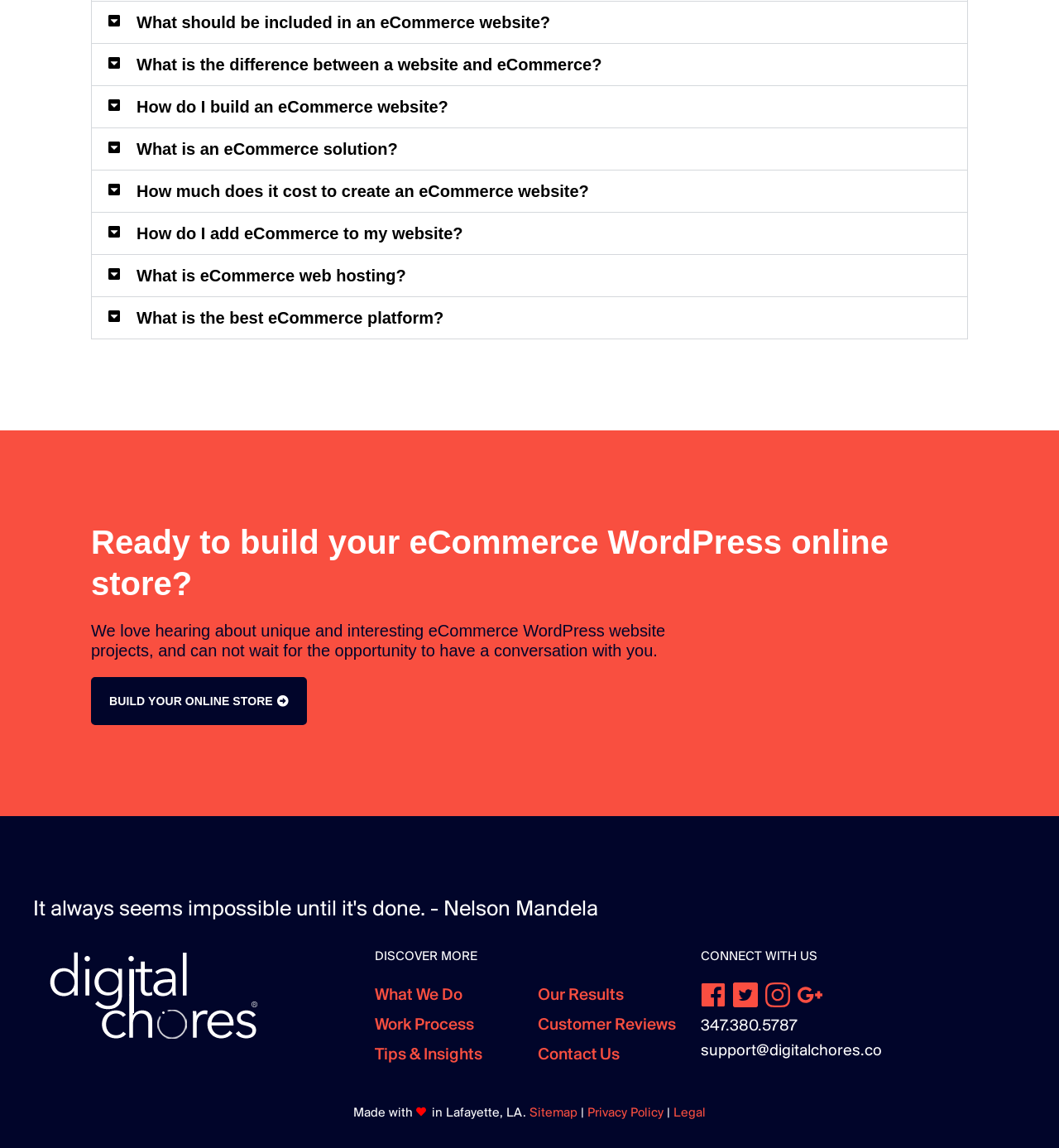Please specify the bounding box coordinates of the clickable section necessary to execute the following command: "Click 'Contact Us'".

[0.508, 0.908, 0.586, 0.93]